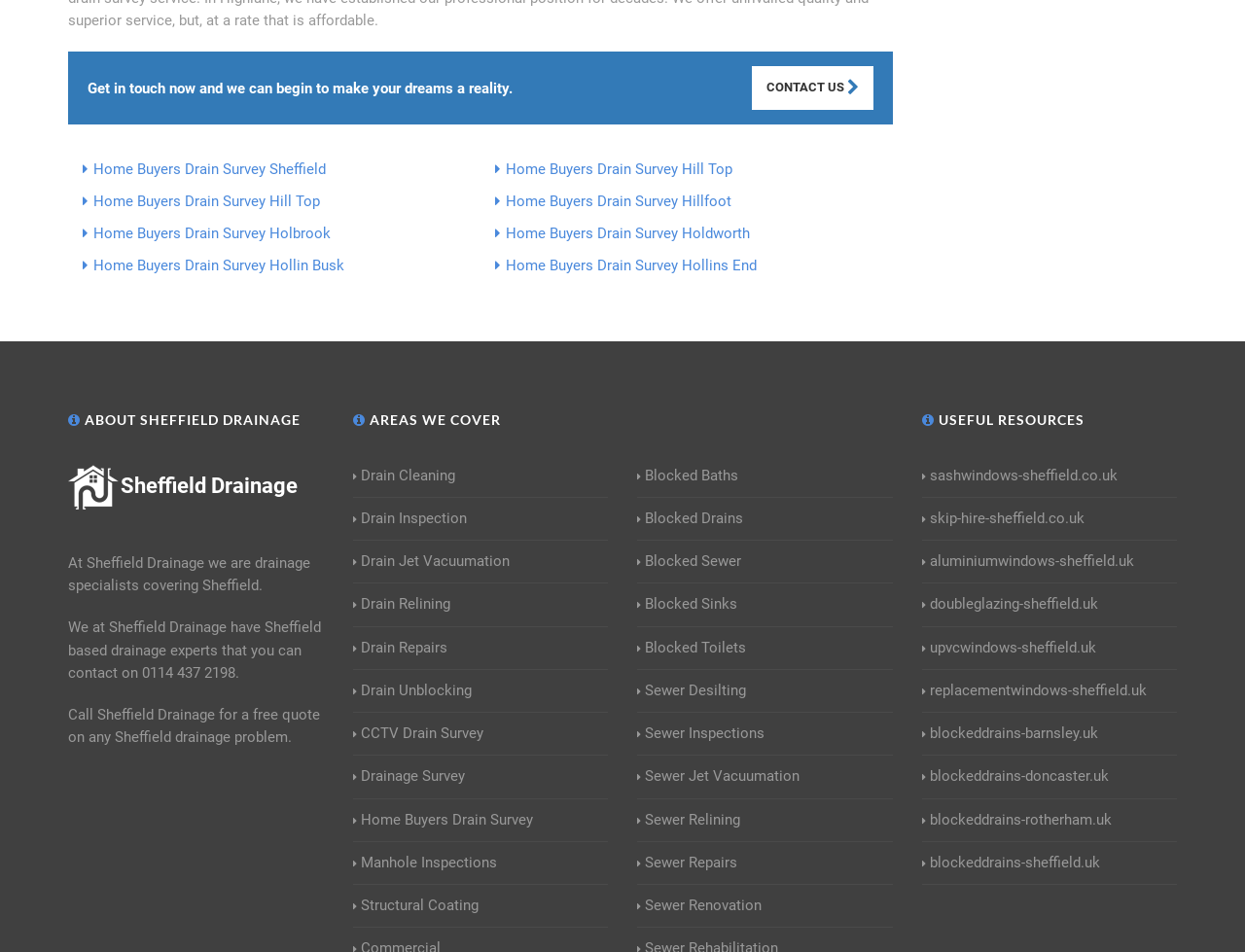Could you determine the bounding box coordinates of the clickable element to complete the instruction: "Learn more about ABOUT SHEFFIELD DRAINAGE"? Provide the coordinates as four float numbers between 0 and 1, i.e., [left, top, right, bottom].

[0.055, 0.43, 0.26, 0.451]